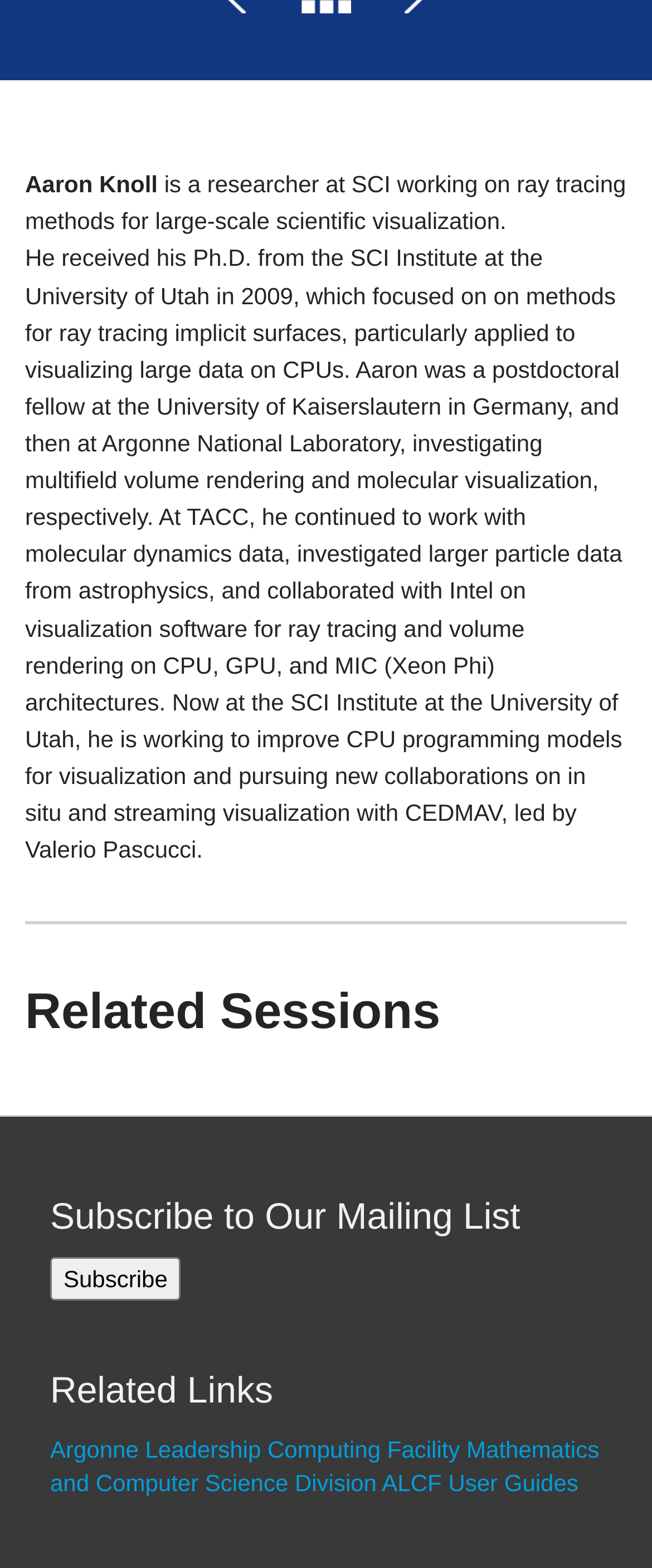Identify the bounding box for the UI element described as: "Mathematics and Computer Science Division". The coordinates should be four float numbers between 0 and 1, i.e., [left, top, right, bottom].

[0.077, 0.915, 0.919, 0.954]